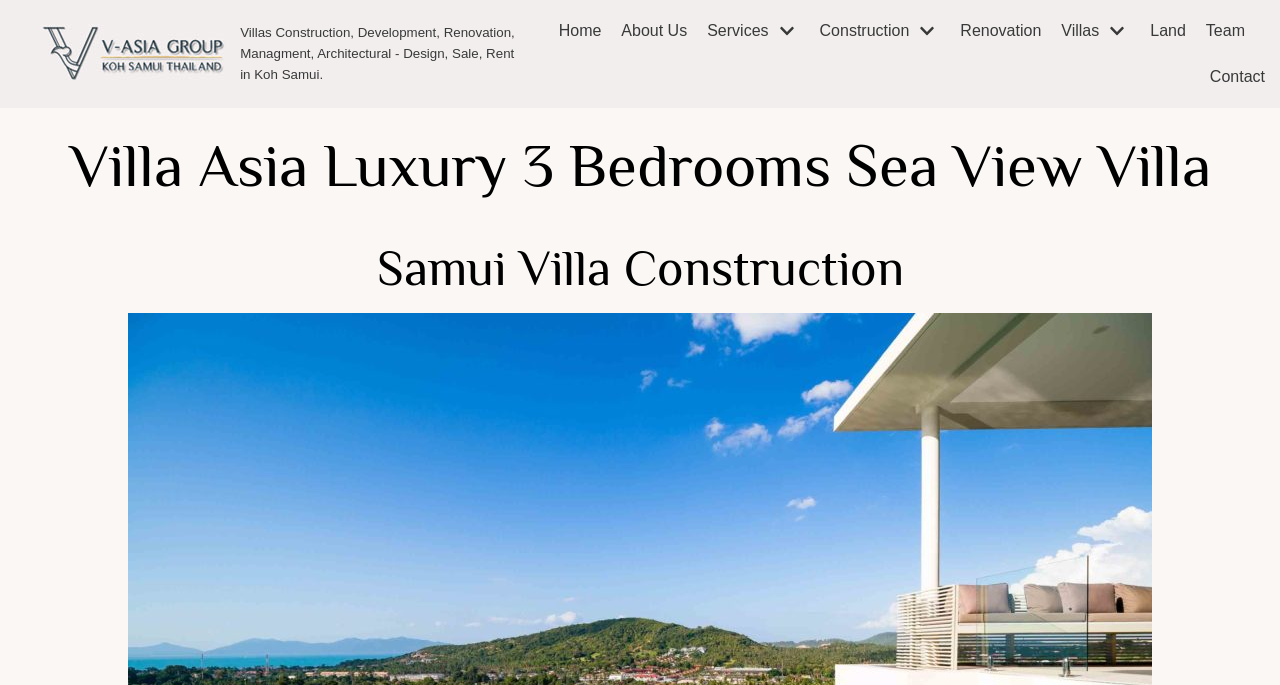Given the description: "Land", determine the bounding box coordinates of the UI element. The coordinates should be formatted as four float numbers between 0 and 1, [left, top, right, bottom].

[0.899, 0.027, 0.926, 0.064]